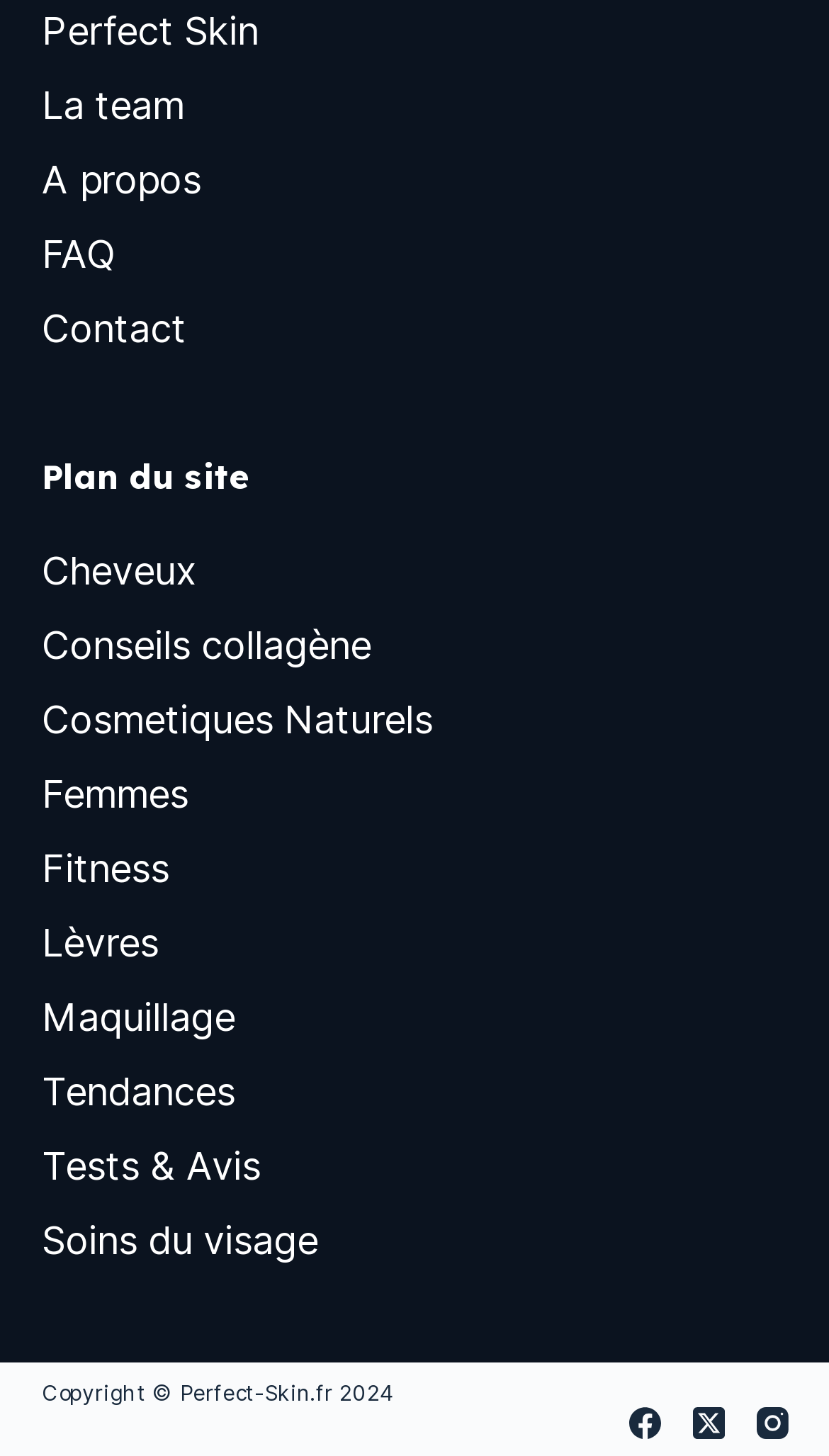Extract the bounding box coordinates for the UI element described as: "Perfect Skin".

[0.05, 0.006, 0.312, 0.036]